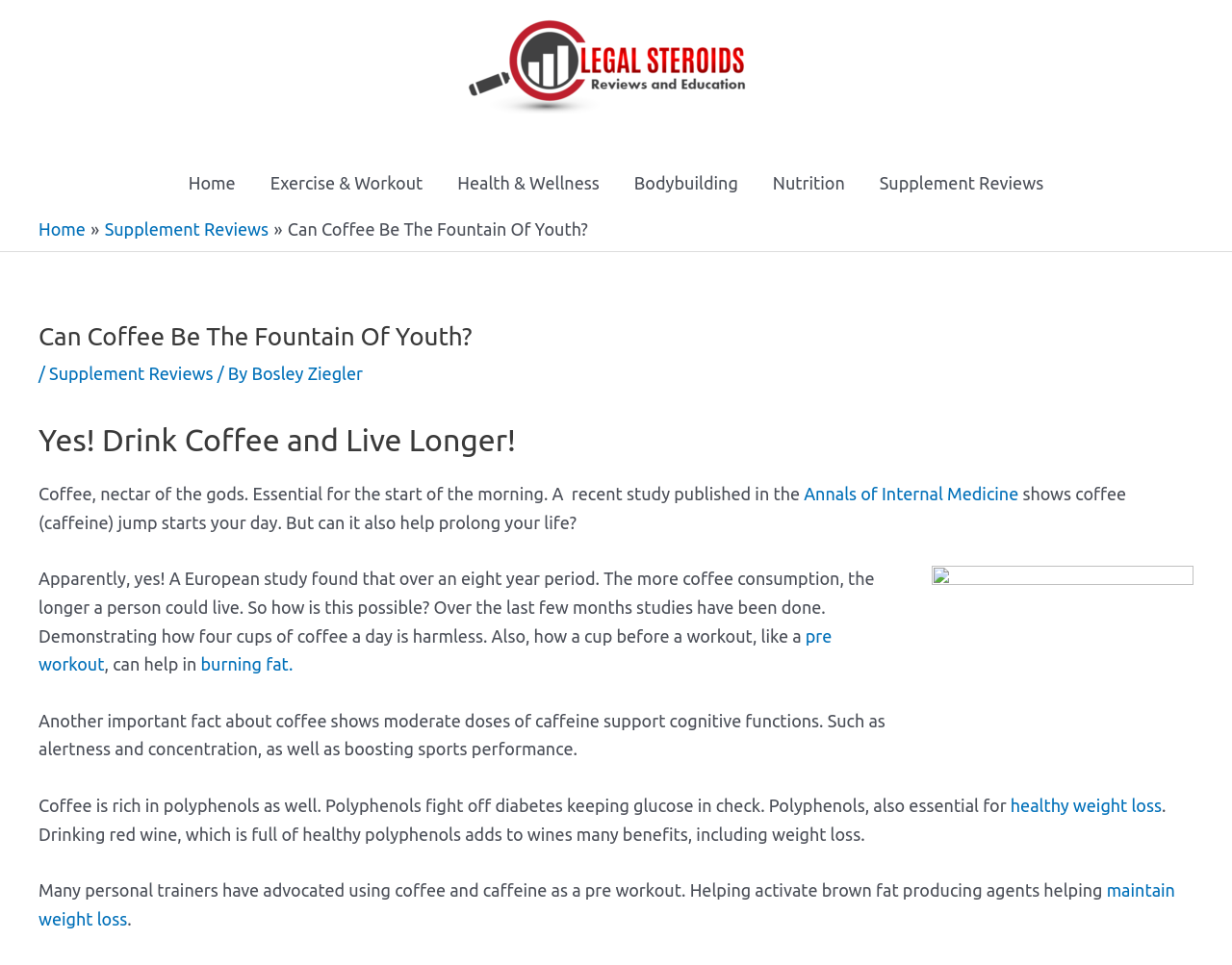How many links are there in the site navigation section?
Answer the question based on the image using a single word or a brief phrase.

5